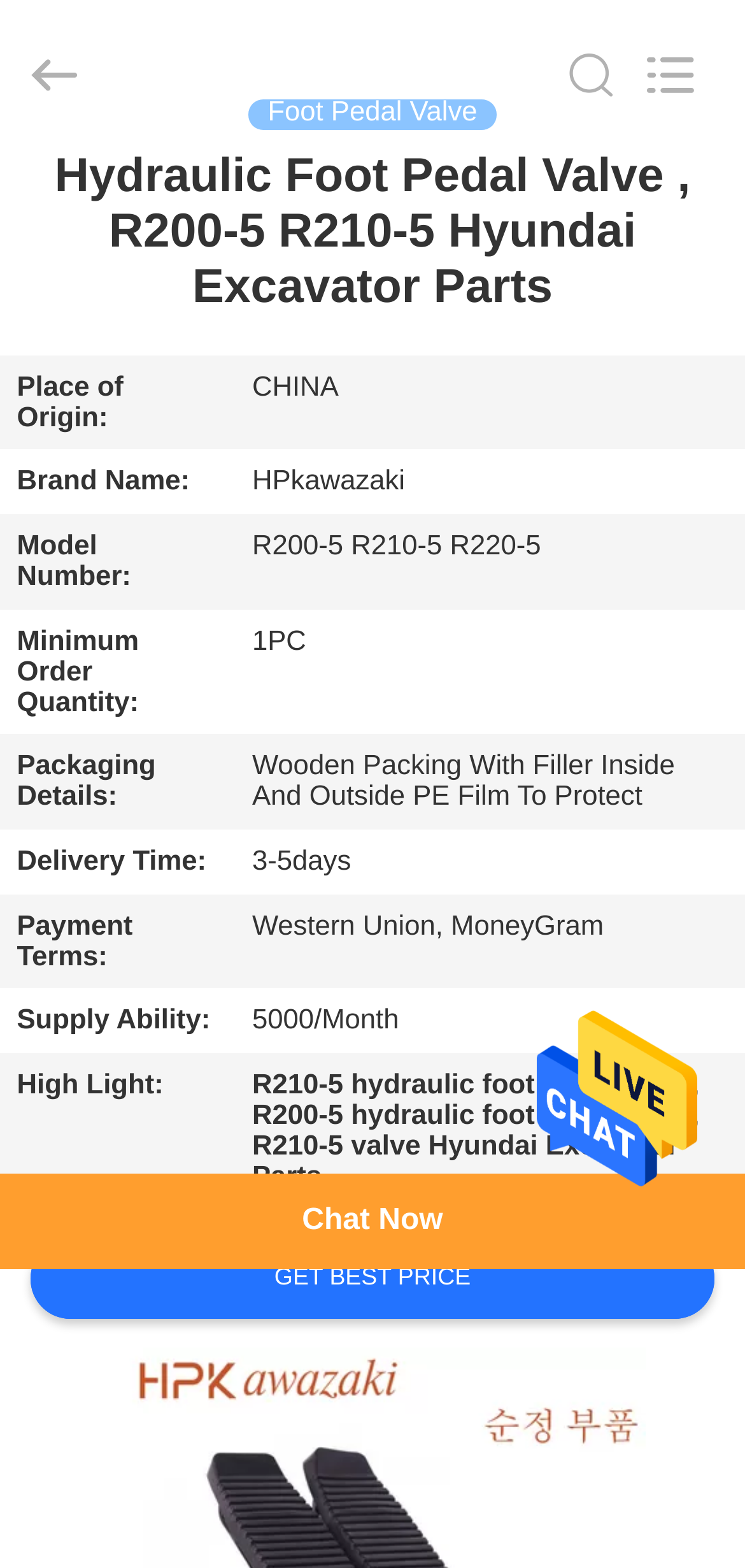Identify and provide the text of the main header on the webpage.

Hydraulic Foot Pedal Valve , R200-5 R210-5 Hyundai Excavator Parts